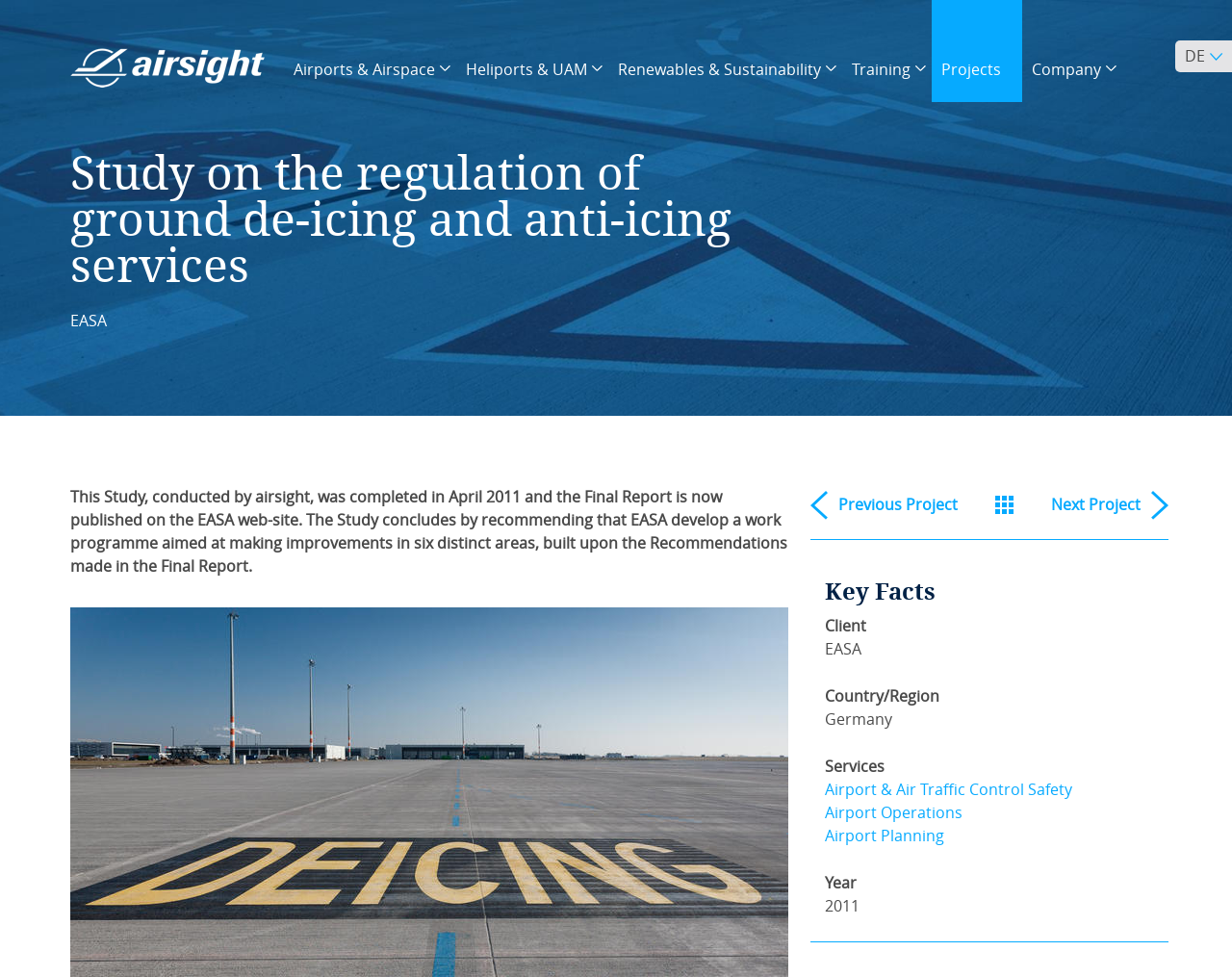With reference to the image, please provide a detailed answer to the following question: In which year was the study completed?

I found the answer by looking at the 'Key Facts' section, where it lists 'Year' as '2011'.